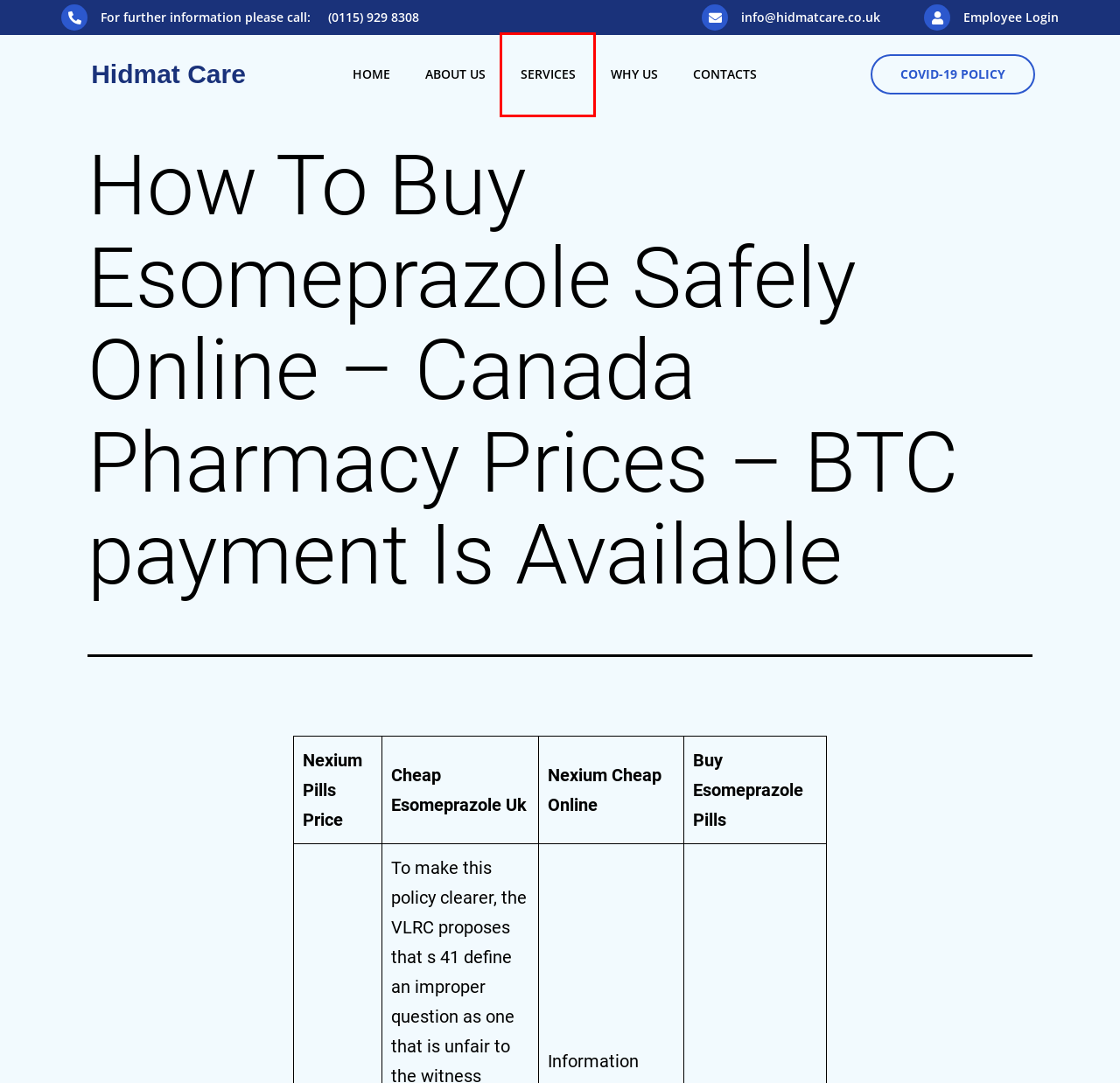You have been given a screenshot of a webpage, where a red bounding box surrounds a UI element. Identify the best matching webpage description for the page that loads after the element in the bounding box is clicked. Options include:
A. Services – Hidmat Care
B. Hidmat Care – Limited
C. Why Us – Hidmat Care
D. About Us – Hidmat Care
E. Buy Ofloxacin Without Consultation. hidmatcare.co.uk – Hidmat Care
F. Uncategorized – Hidmat Care
G. Viagra Prescription Cost * Generic Viagra 25 mg Cheap – Hidmat Care
H. Contacts – Hidmat Care

A